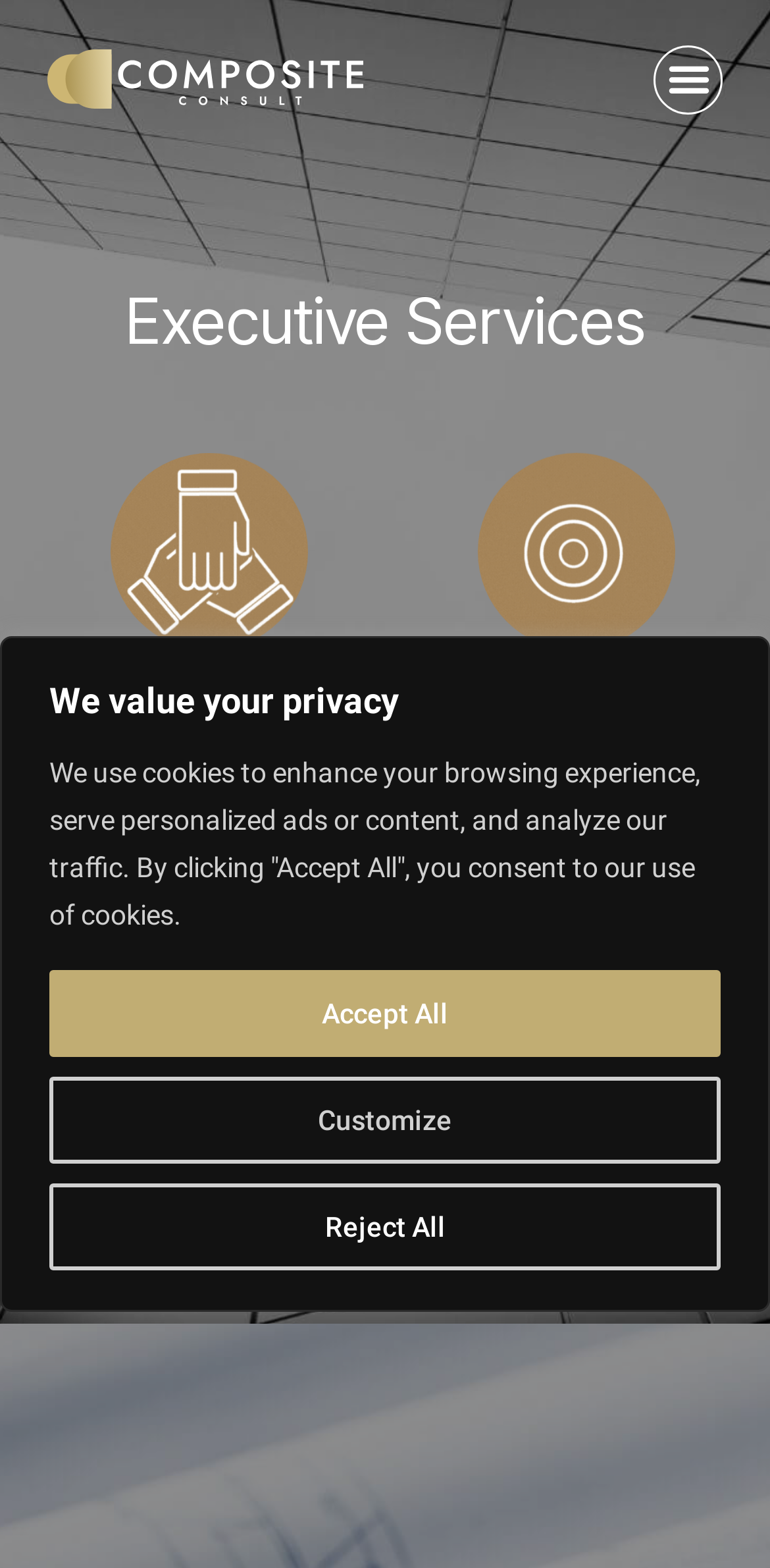Give a one-word or one-phrase response to the question: 
What is the purpose of the 'Accept All' button?

To consent to cookies